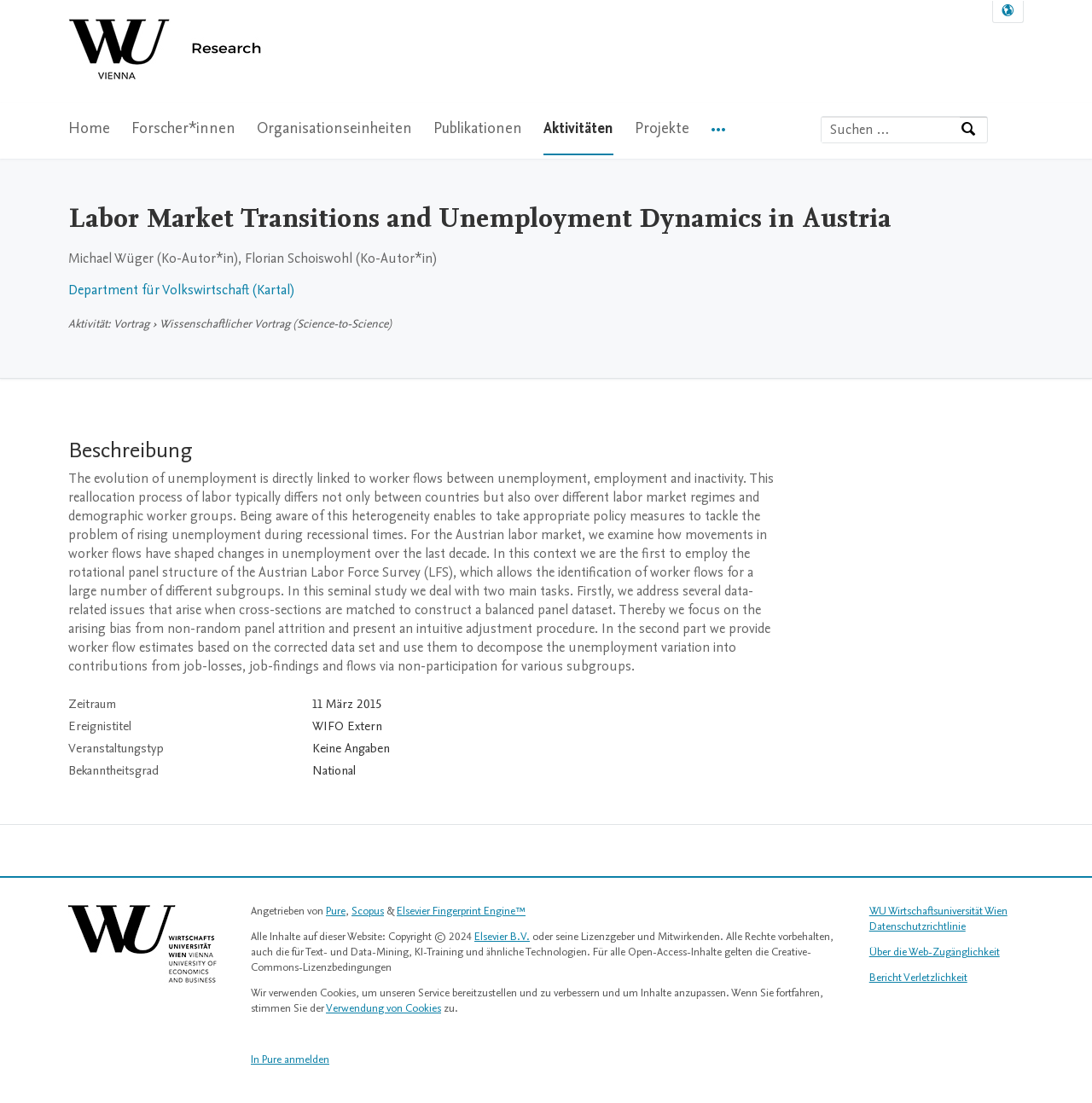Detail the webpage's structure and highlights in your description.

The webpage is about Labor Market Transitions and Unemployment Dynamics in Austria, provided by WU Wirtschaftsuniversität Wien. At the top, there is a logo of WU Wirtschaftsuniversität Wien, accompanied by a navigation menu with options such as Home, Forscher*innen, Organisationseinheiten, Publikationen, Aktivitäten, and Projekte. 

Below the navigation menu, there is a search bar where users can search for experts, names, or affiliations. Next to the search bar, there is a button labeled "Suchen" (Search). 

The main content of the webpage is divided into two sections. The first section, titled "activities Informationen", provides information about a specific activity, including the title "Labor Market Transitions and Unemployment Dynamics in Austria", the authors Michael Wüger and Florian Schoiswohl, and the department "Department für Volkswirtschaft (Kartal)". 

The second section, titled "Informationen zur Aktivität", provides a detailed description of the activity, including a long paragraph of text. Below the description, there is a table with four rows, each containing information about the activity, such as the date, event title, event type, and level of awareness. 

At the bottom of the webpage, there is a footer section with links to various resources, including Pure, Scopus, and Elsevier Fingerprint Engine. There are also links to copyright information, terms of use, and a privacy policy. Additionally, there are links to log in to Pure and to access the WU Wirtschaftsuniversität Wien's data protection policy and web accessibility information.